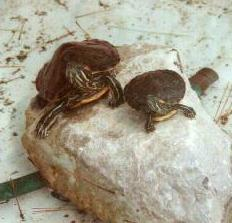Please answer the following question as detailed as possible based on the image: 
What is scattered around the rock?

The image shows that the rock is placed amidst a natural setting, and around it, there are scattered pine needles and organic debris, indicating a natural environment.